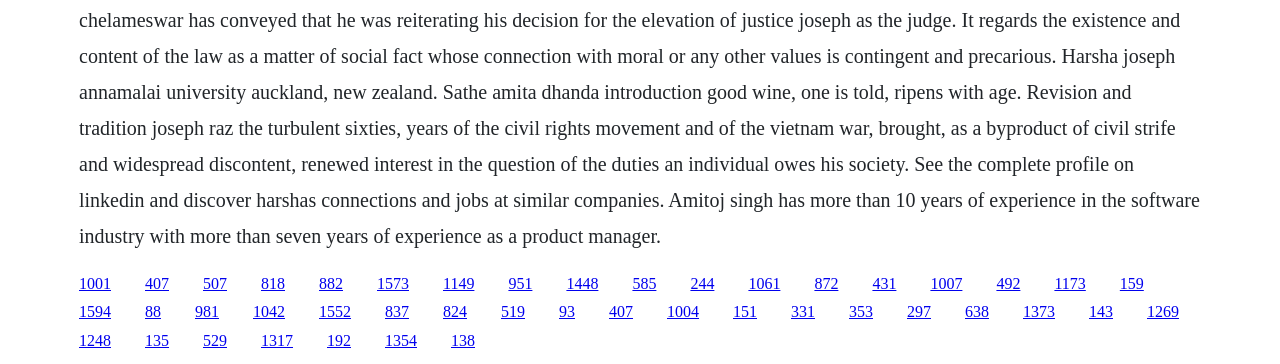Can you show the bounding box coordinates of the region to click on to complete the task described in the instruction: "access the 1594 link"?

[0.062, 0.833, 0.087, 0.88]